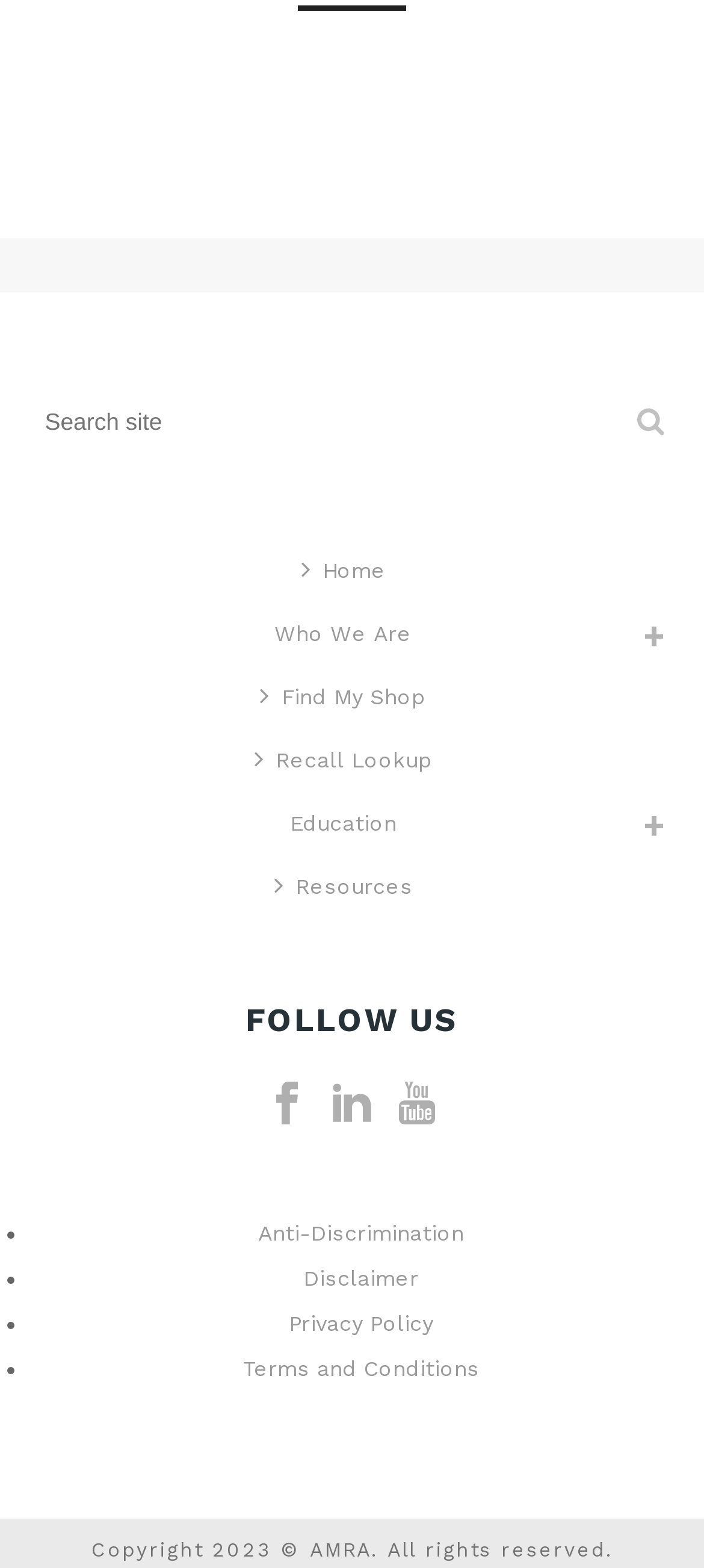Answer the following in one word or a short phrase: 
What is the copyright year?

2023